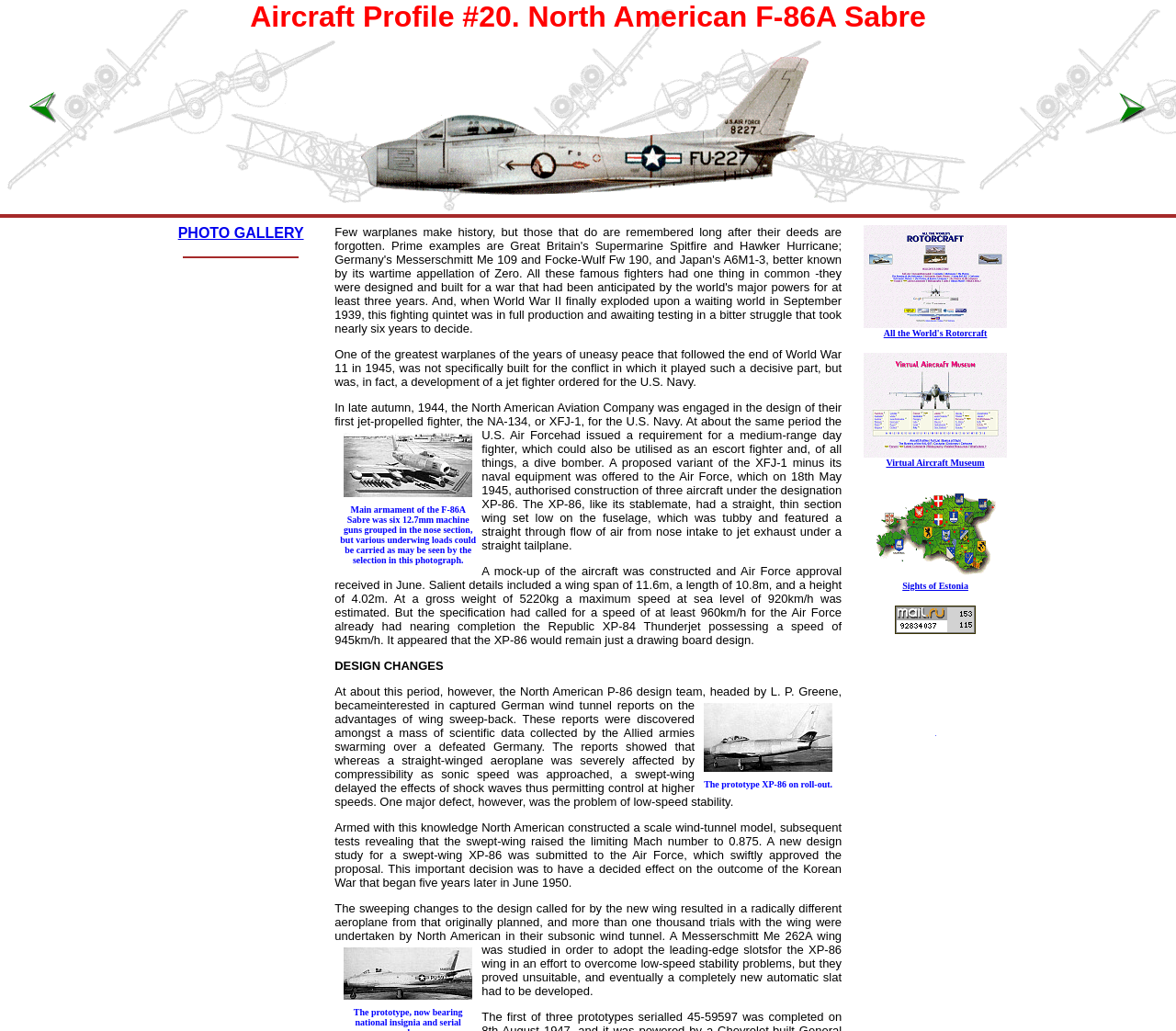Please identify the bounding box coordinates of the element I should click to complete this instruction: 'View the advertisement'. The coordinates should be given as four float numbers between 0 and 1, like this: [left, top, right, bottom].

[0.142, 0.265, 0.267, 0.8]